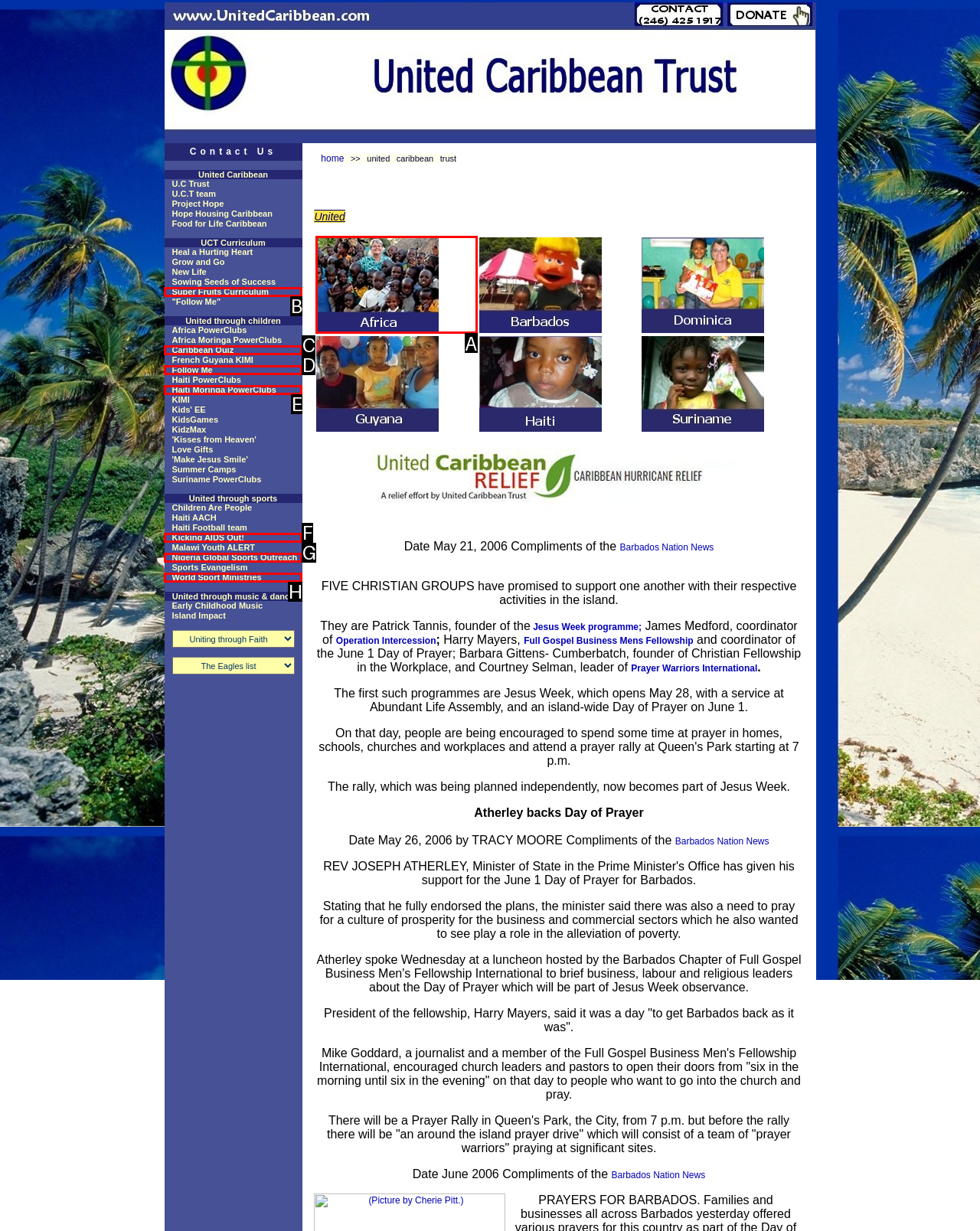Choose the HTML element you need to click to achieve the following task: Explore Africa Appeal - Malawi, Mozambique, Tanzania, Sudan, Zambia, Zimbabwe
Respond with the letter of the selected option from the given choices directly.

A